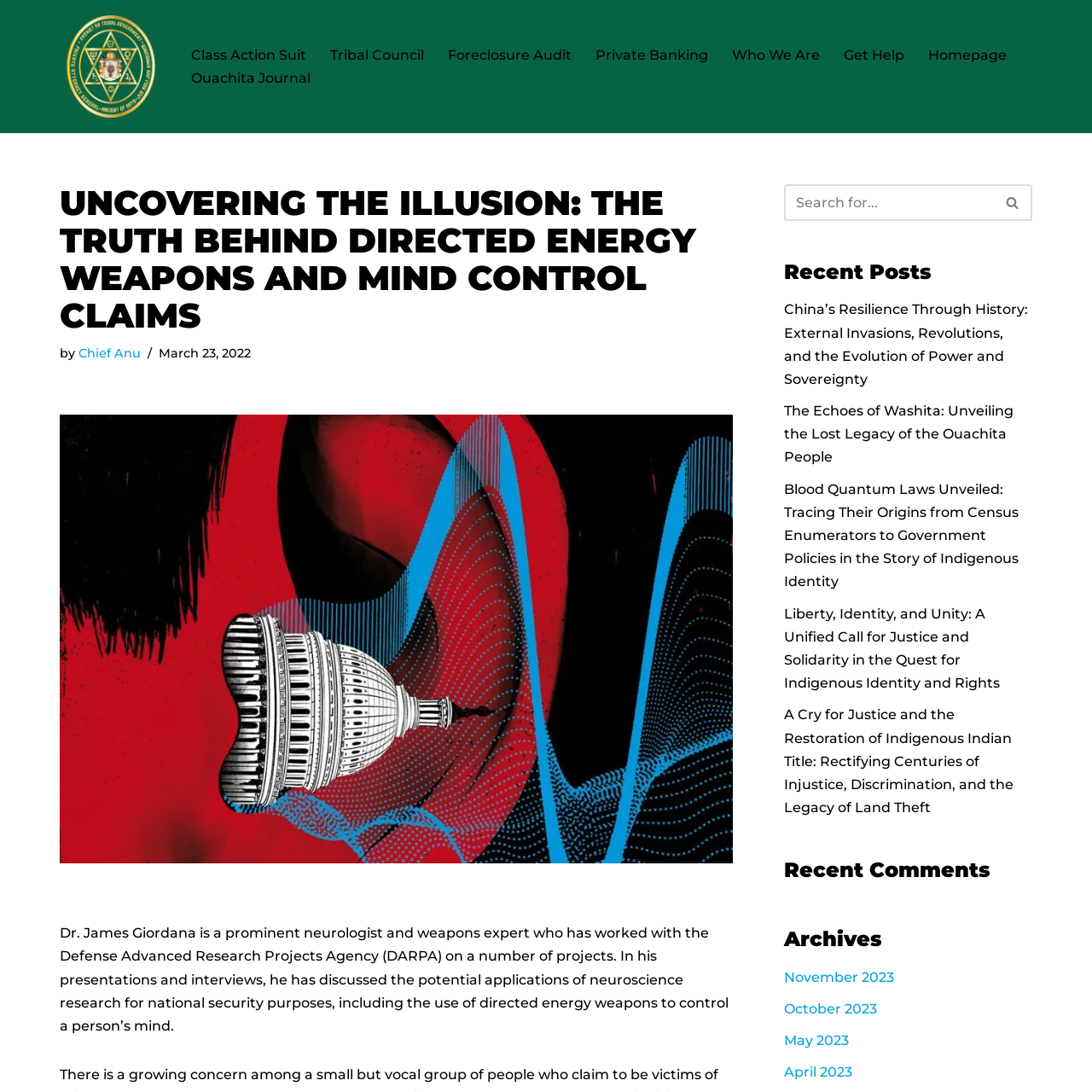What is the purpose of the search box?
Carefully examine the image and provide a detailed answer to the question.

I found the answer by looking at the search box element with the text 'Search' and the button element with the text 'Search', indicating that the purpose of the search box is to search the website for relevant content.